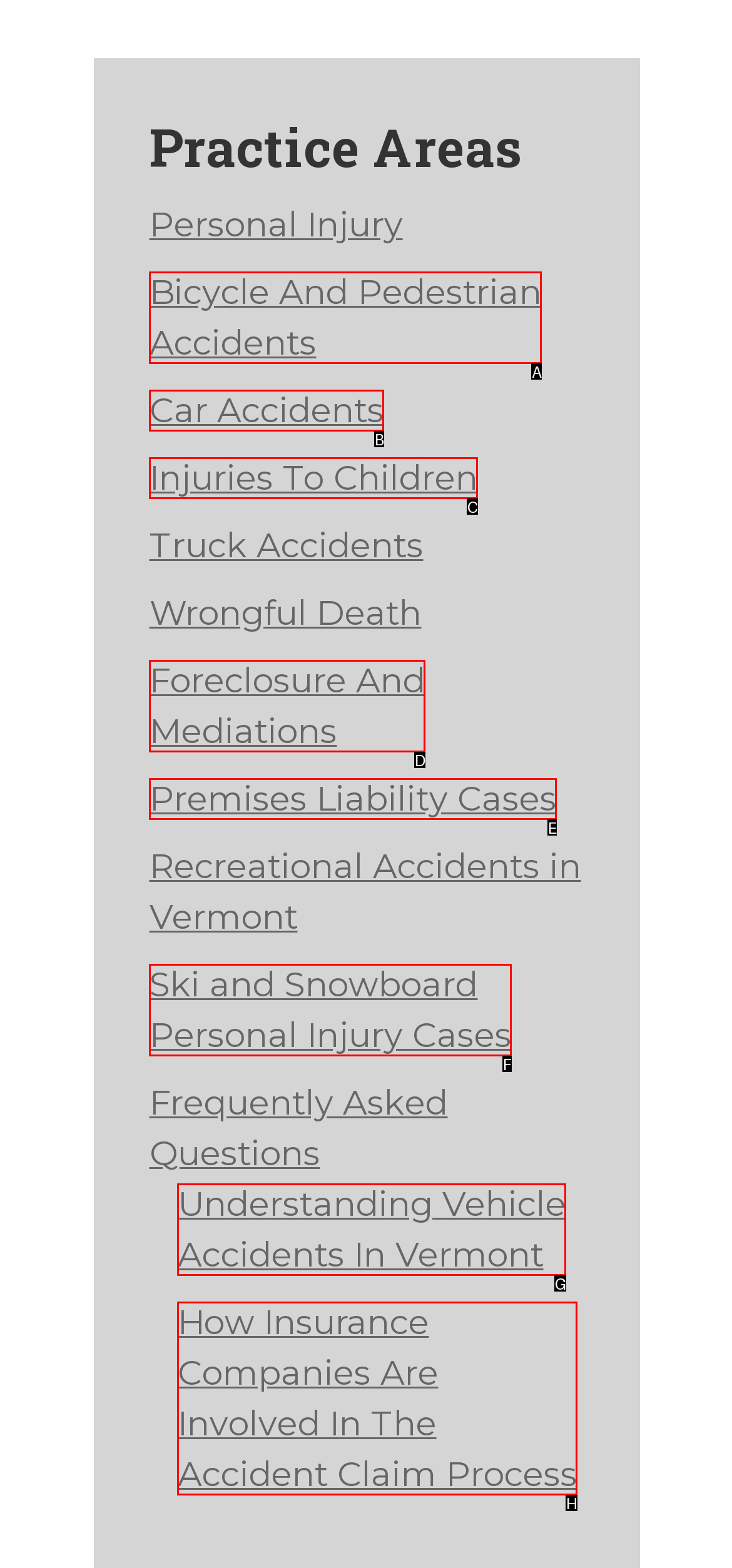Identify the HTML element that corresponds to the following description: EVENTS / SPECIAL PROJECTS. Provide the letter of the correct option from the presented choices.

None